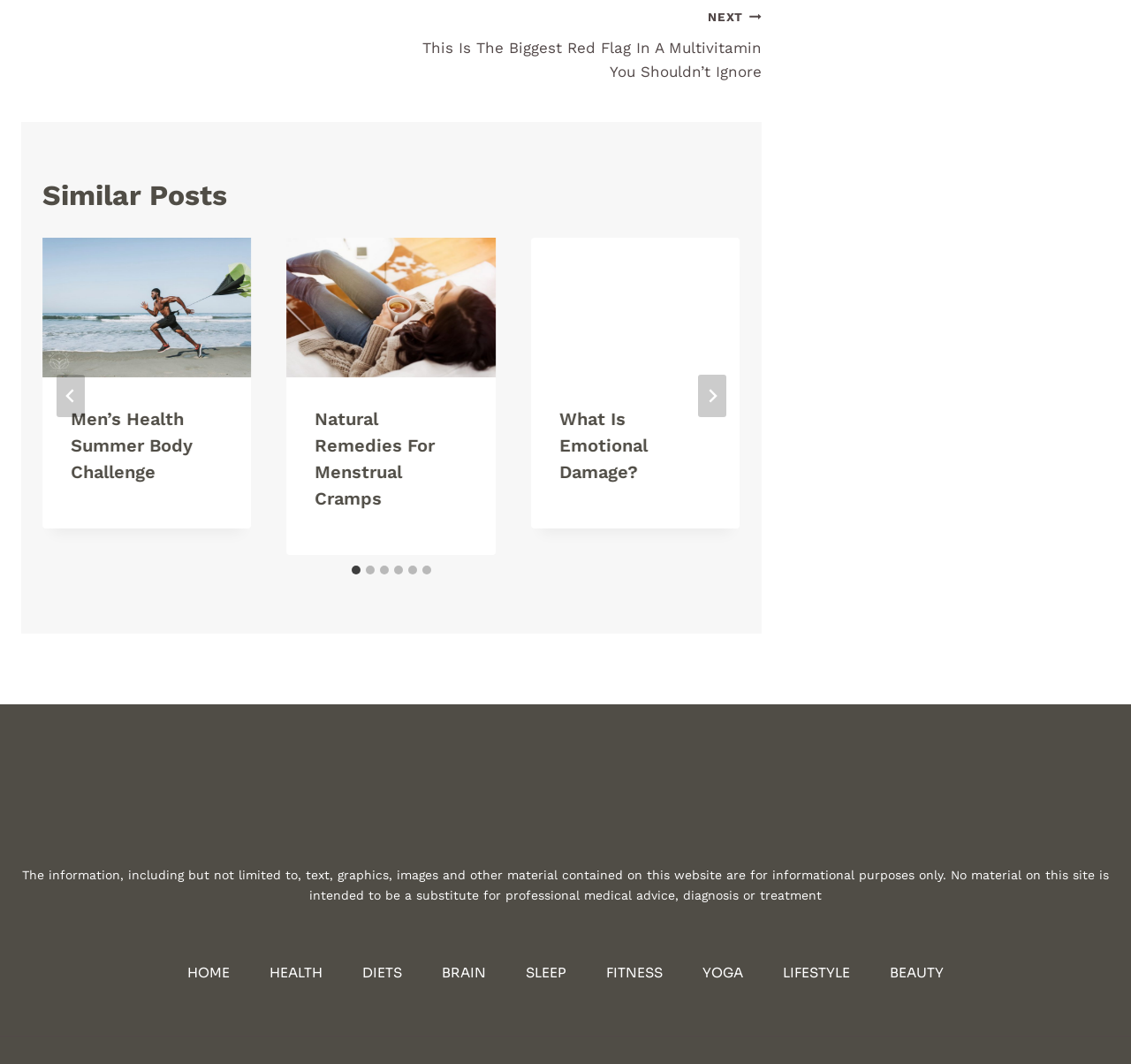Determine the bounding box for the HTML element described here: "Diets". The coordinates should be given as [left, top, right, bottom] with each number being a float between 0 and 1.

[0.303, 0.904, 0.373, 0.924]